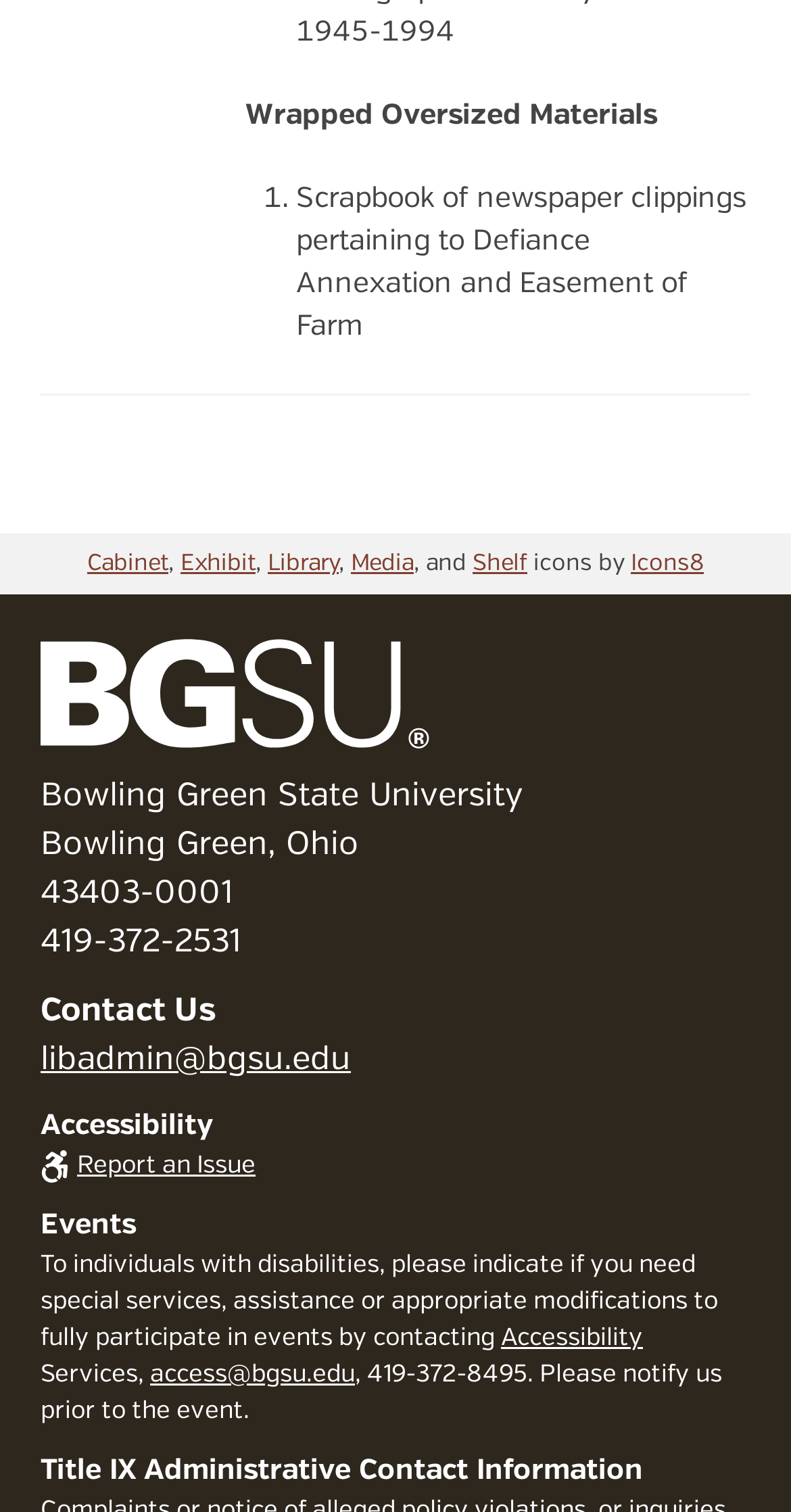Specify the bounding box coordinates of the element's region that should be clicked to achieve the following instruction: "Access the Shelf". The bounding box coordinates consist of four float numbers between 0 and 1, in the format [left, top, right, bottom].

[0.597, 0.365, 0.667, 0.381]